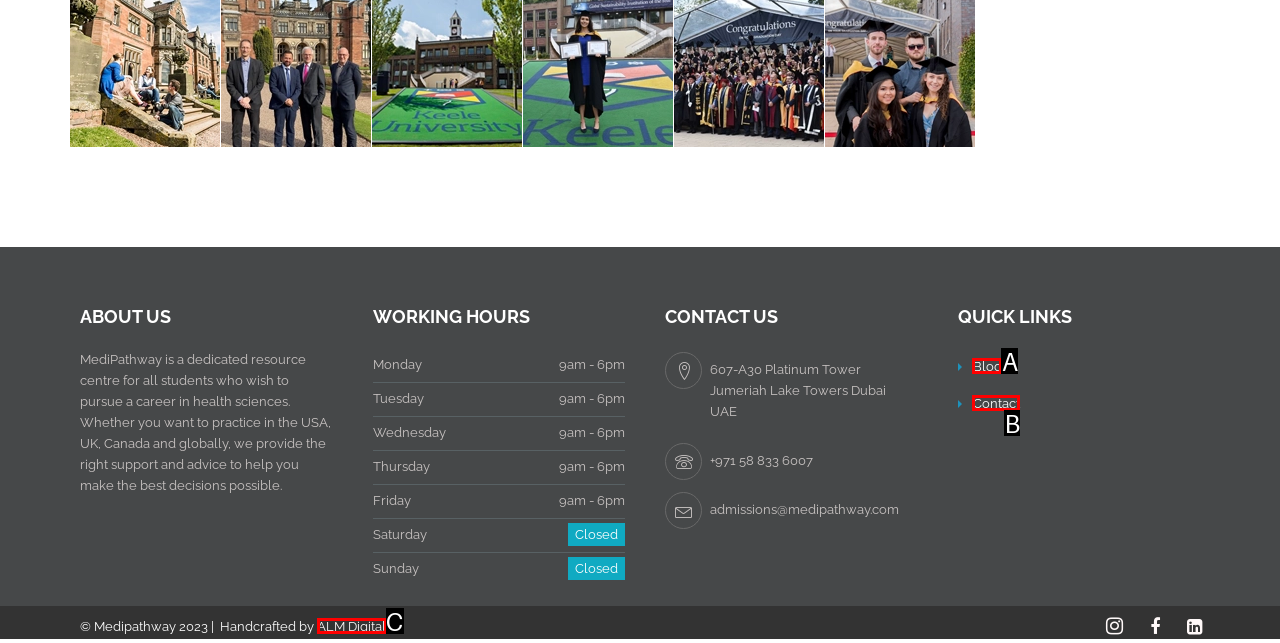Given the description: Choose Coaching, choose the HTML element that matches it. Indicate your answer with the letter of the option.

None